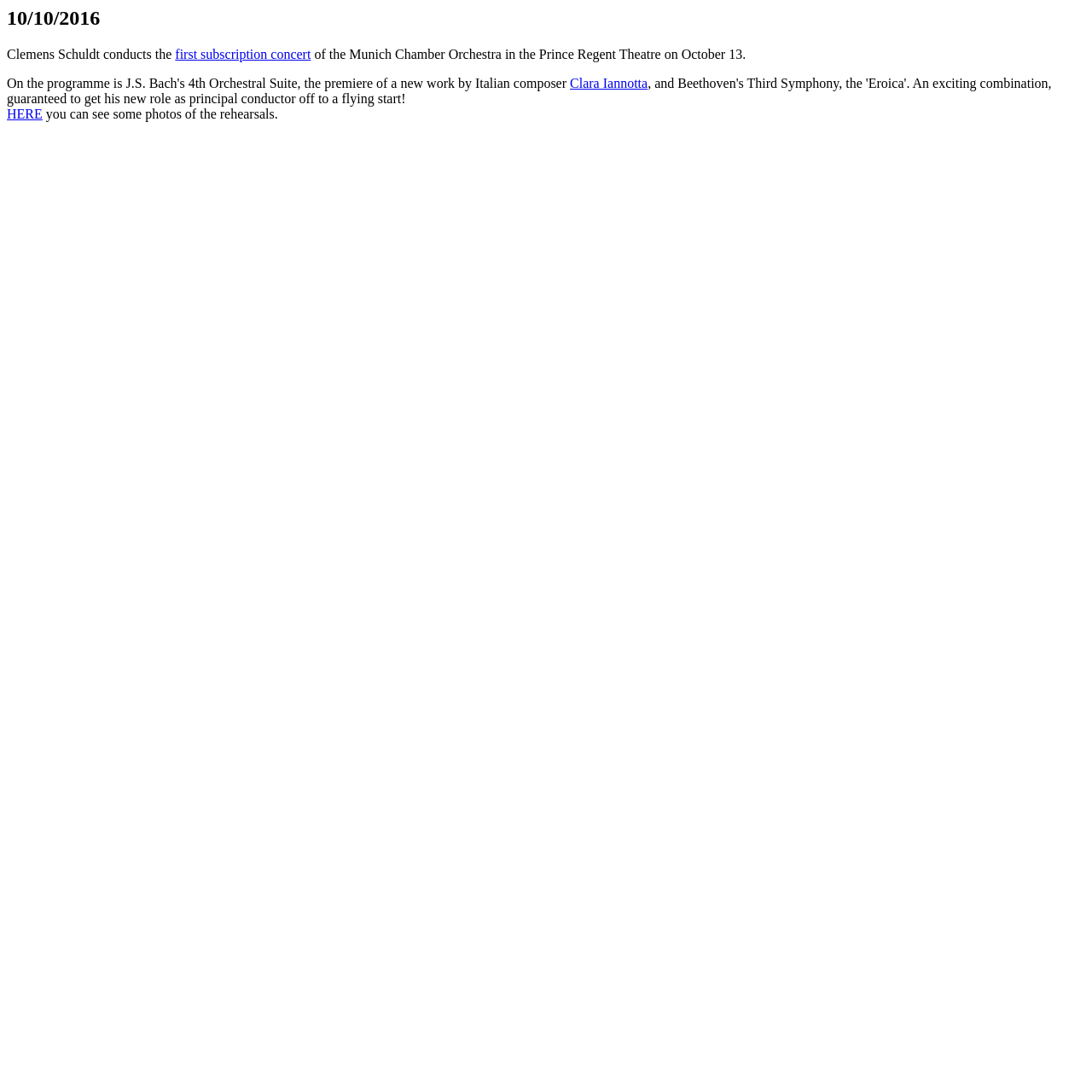Offer an in-depth caption of the entire webpage.

The webpage appears to be an event or concert page. At the top, there is a heading displaying the date "10/10/2016". Below the date, there is a paragraph of text that describes an event, specifically a concert conducted by Clemens Schuldt. The text mentions the Munich Chamber Orchestra and the Prince Regent Theatre, with a specific date of October 13. 

To the right of the paragraph, there is a link to Clara Iannotta, possibly a related artist or composer. Above this link, there is another link labeled "HERE", which may lead to additional information or resources. Next to the "HERE" link, there is a sentence stating that photos of the rehearsals can be seen.